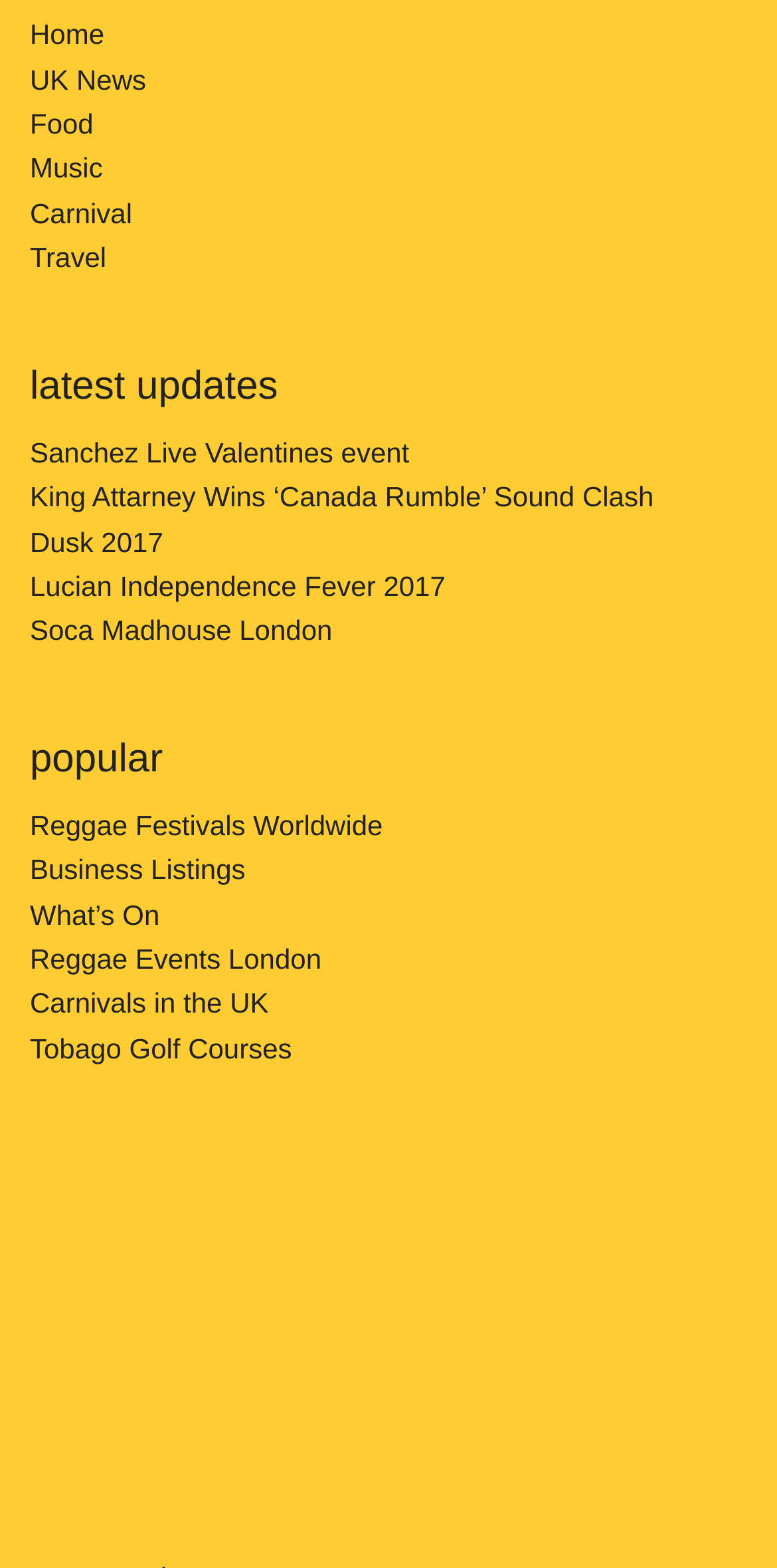How many links are there in the 'popular' section?
Give a one-word or short-phrase answer derived from the screenshot.

6